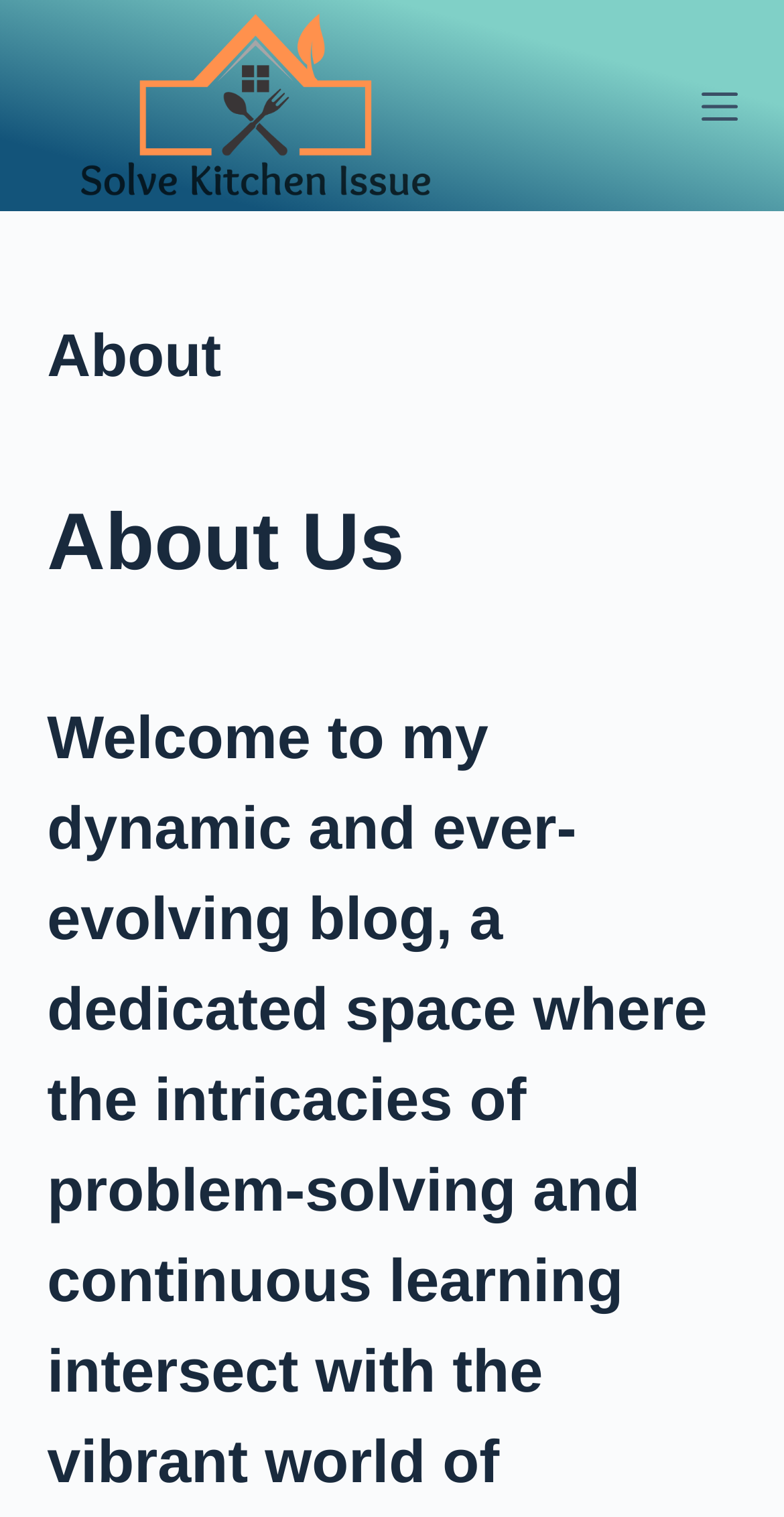Give a detailed account of the webpage, highlighting key information.

The webpage is a personal blog belonging to Helena Knight, as indicated by the meta description. At the top-left corner, there is a link to skip to the content, followed by a logo image of "SKI" that spans about half of the top section. On the top-right corner, there is a "Menu" button.

Below the top section, there is a header area that takes up about a quarter of the page's height. Within this header, there are two headings: "About" and "About Us". The "About" heading is positioned above the "About Us" heading, and both are centered horizontally, taking up about three-quarters of the page's width.